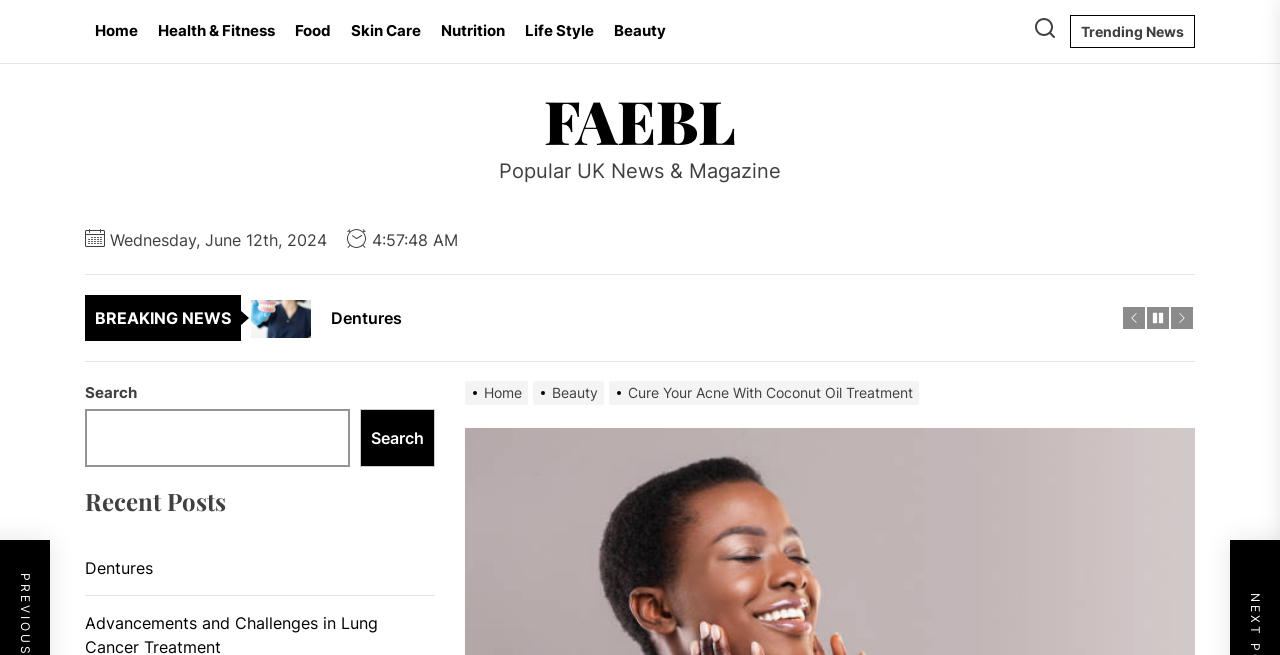Provide a brief response in the form of a single word or phrase:
How many links are present in the breadcrumbs navigation?

3